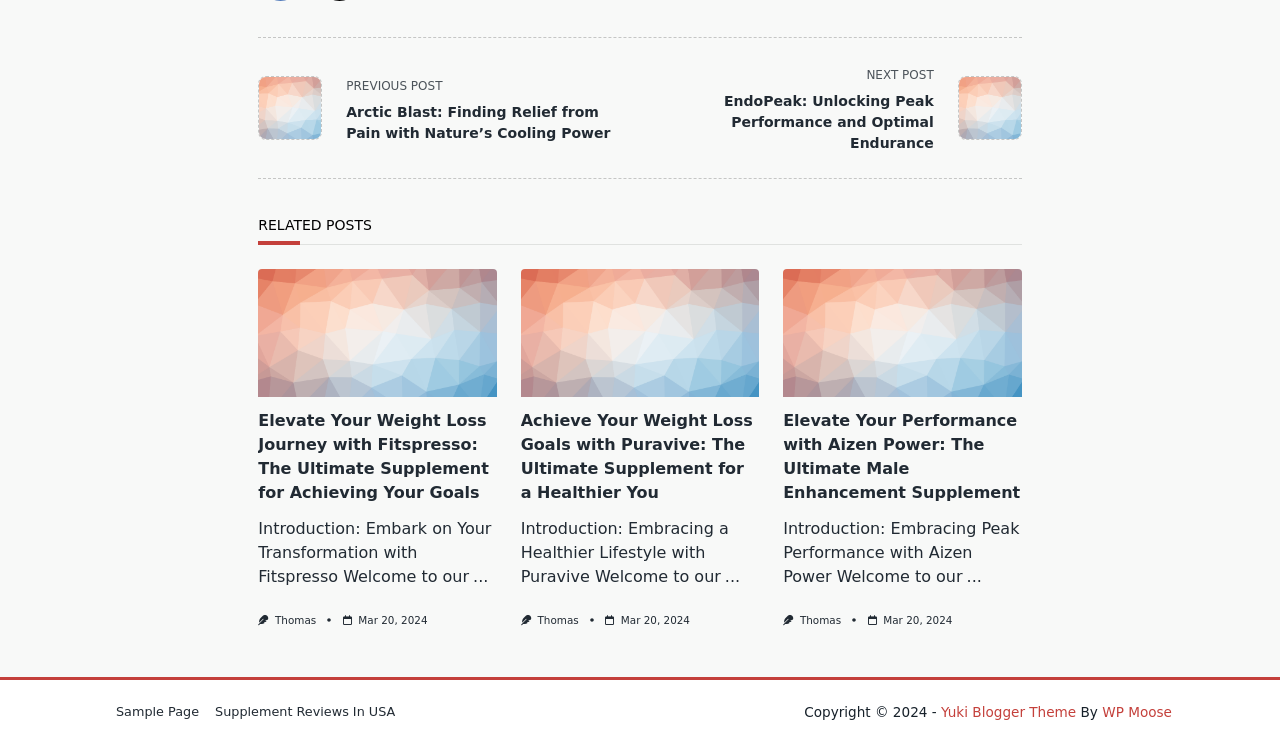Find the bounding box coordinates for the area that must be clicked to perform this action: "Visit the Sample Page".

[0.084, 0.949, 0.162, 0.963]